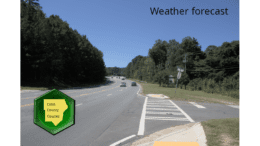What is the shape of the Cobb County Weather Choice icon?
Refer to the screenshot and deliver a thorough answer to the question presented.

The caption specifically describes the icon as a 'vibrant yellow hexagonal shape', which suggests that the icon has a hexagonal shape and is colored yellow.